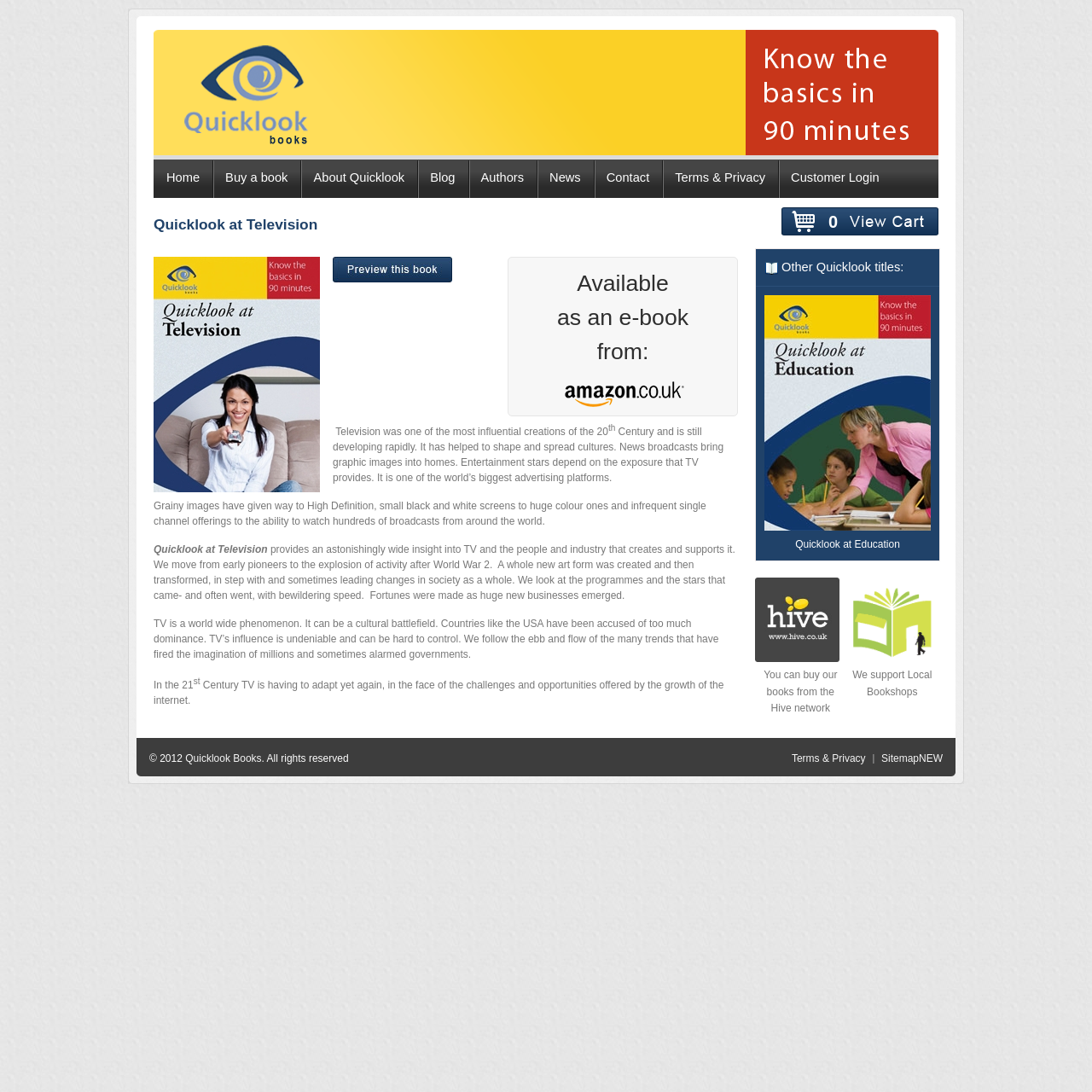Please specify the bounding box coordinates of the clickable section necessary to execute the following command: "View the 'Quicklook at Television' book details".

[0.141, 0.198, 0.291, 0.214]